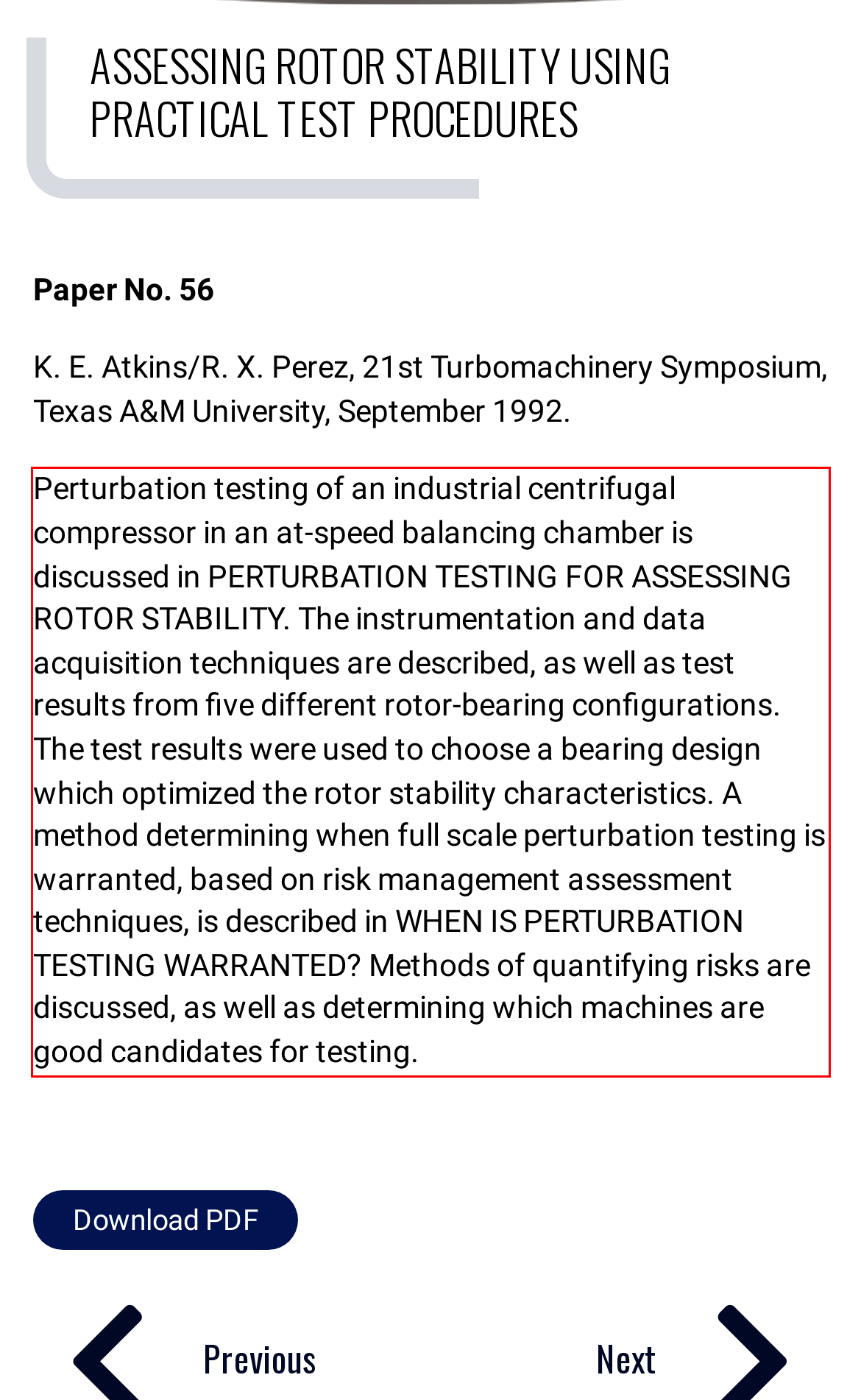Using OCR, extract the text content found within the red bounding box in the given webpage screenshot.

Perturbation testing of an industrial centrifugal compressor in an at-speed balancing chamber is discussed in PERTURBATION TESTING FOR ASSESSING ROTOR STABILITY. The instrumentation and data acquisition techniques are described, as well as test results from five different rotor-bearing configurations. The test results were used to choose a bearing design which optimized the rotor stability characteristics. A method determining when full scale perturbation testing is warranted, based on risk management assessment techniques, is described in WHEN IS PERTURBATION TESTING WARRANTED? Methods of quantifying risks are discussed, as well as determining which machines are good candidates for testing.